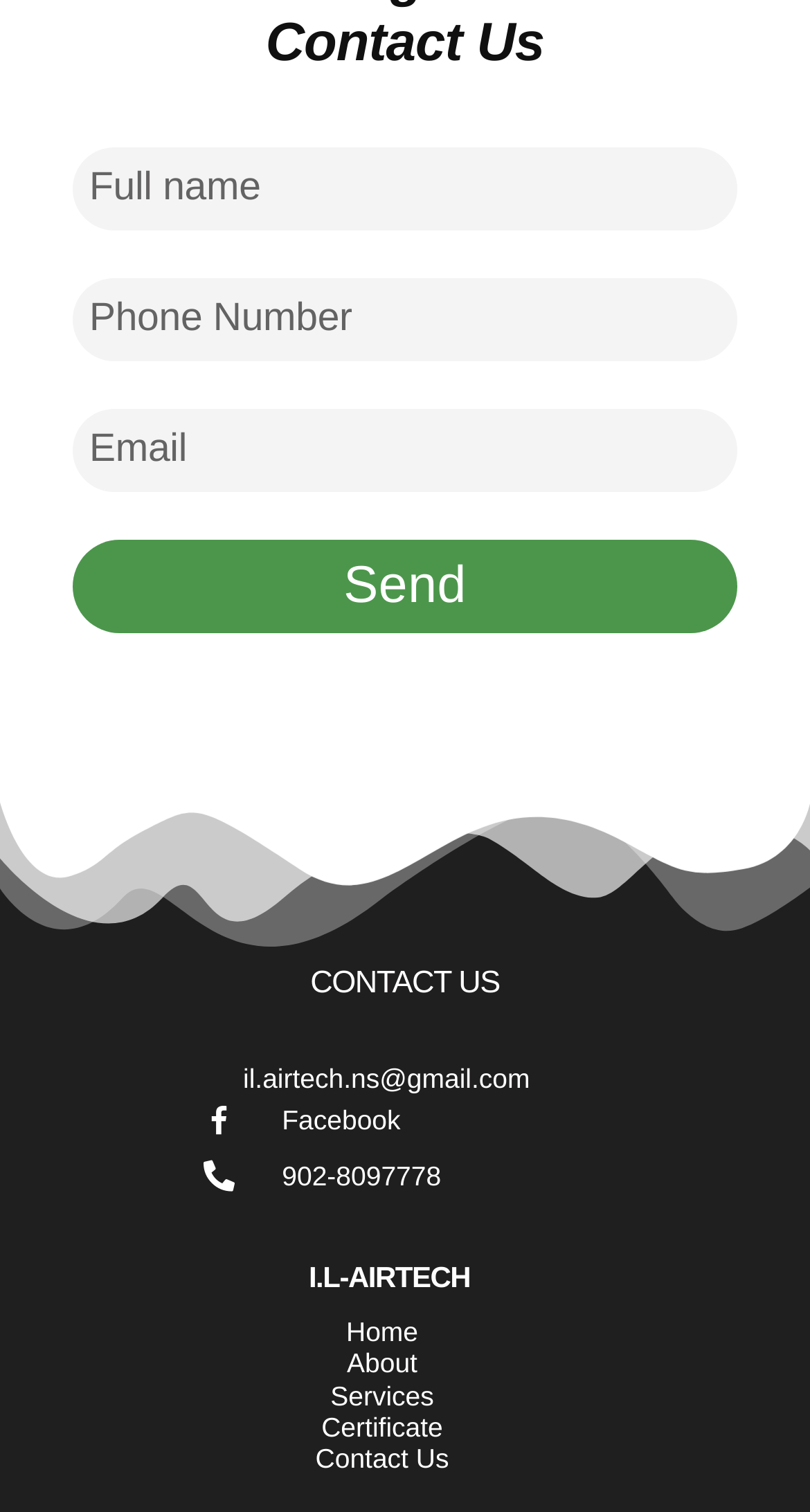Determine the bounding box coordinates of the UI element described by: "parent_node: Email name="form_fields[email]" placeholder="Email"".

[0.09, 0.271, 0.91, 0.326]